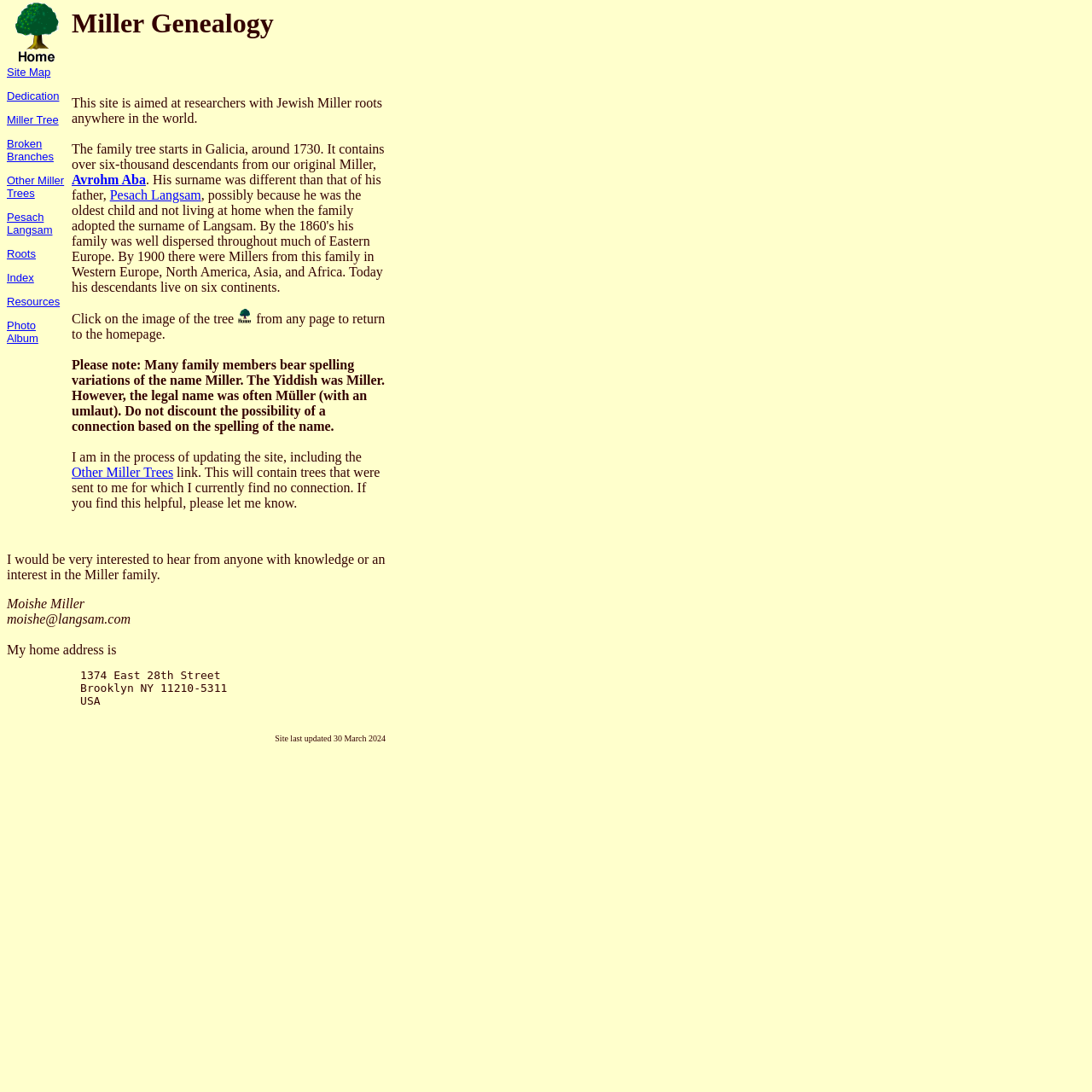Please find the bounding box coordinates of the element that you should click to achieve the following instruction: "Contact Moishe Miller". The coordinates should be presented as four float numbers between 0 and 1: [left, top, right, bottom].

[0.006, 0.56, 0.119, 0.573]